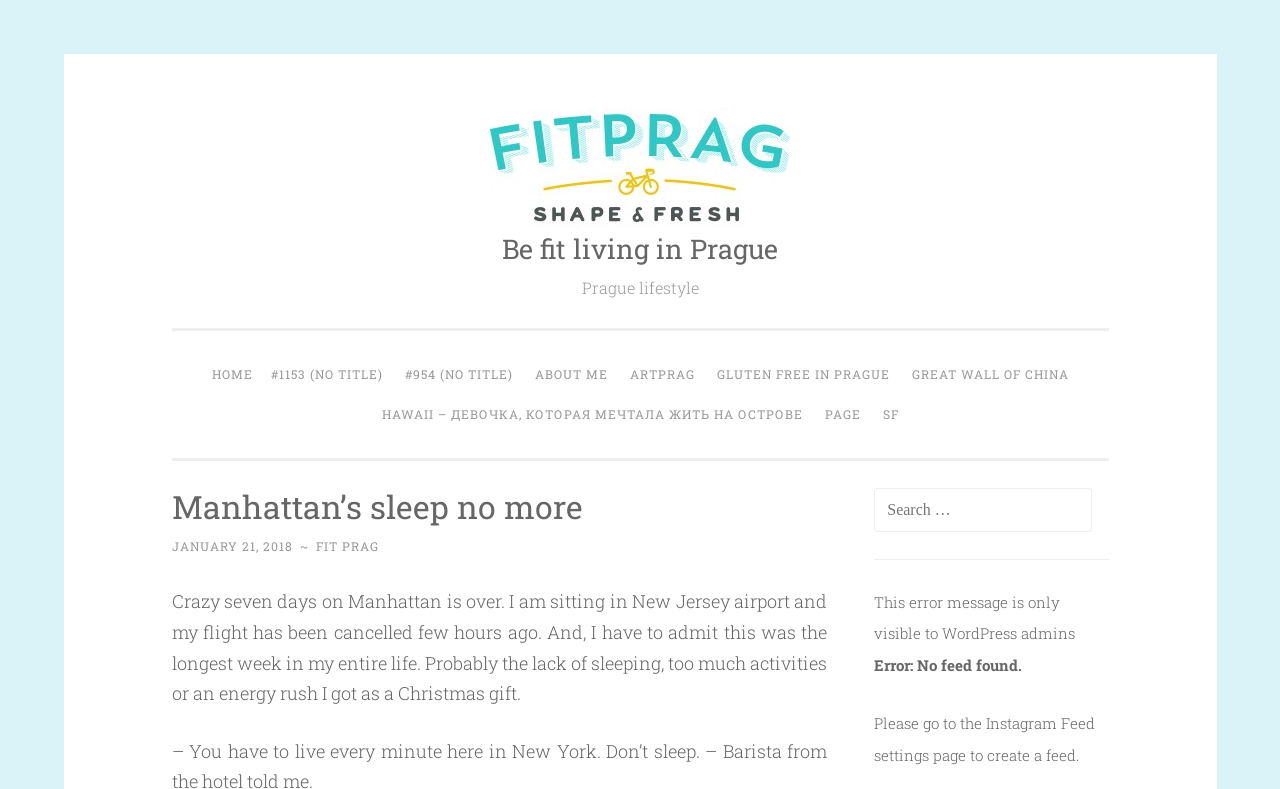Please mark the clickable region by giving the bounding box coordinates needed to complete this instruction: "Click on 'HOME'".

[0.158, 0.45, 0.204, 0.5]